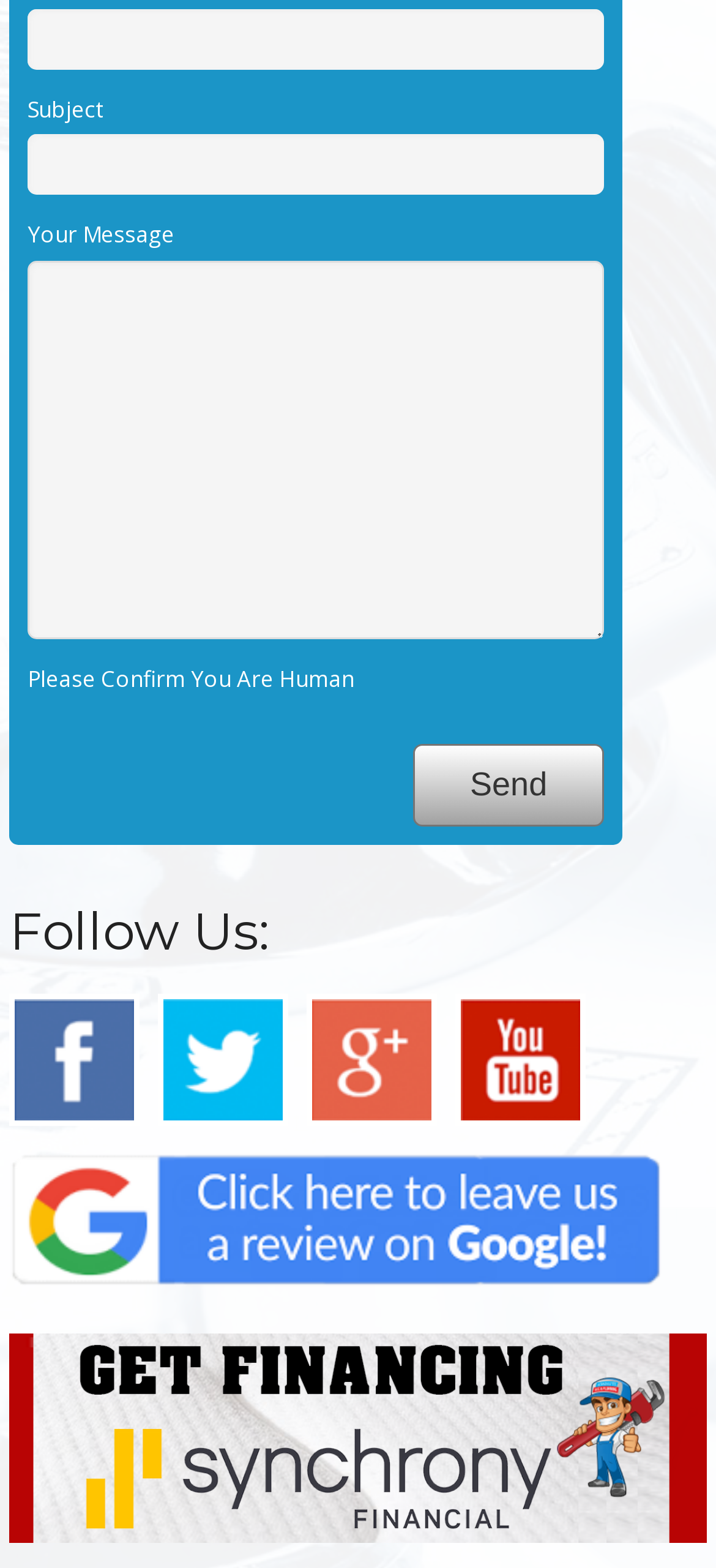Specify the bounding box coordinates of the area that needs to be clicked to achieve the following instruction: "Leave a Google review".

[0.013, 0.802, 0.926, 0.828]